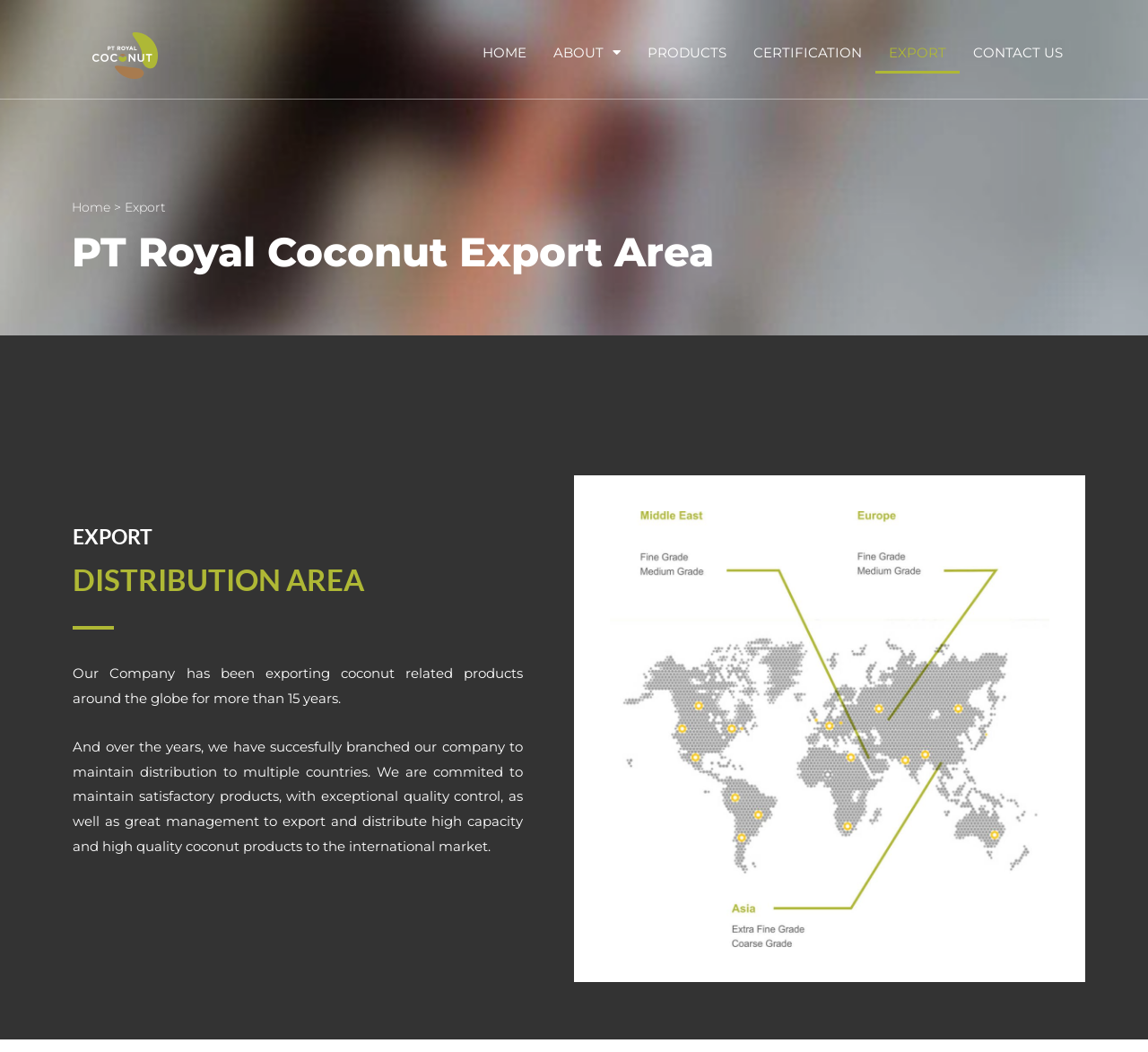Please identify the bounding box coordinates of the region to click in order to complete the given instruction: "View the ABOUT page". The coordinates should be four float numbers between 0 and 1, i.e., [left, top, right, bottom].

[0.47, 0.03, 0.552, 0.07]